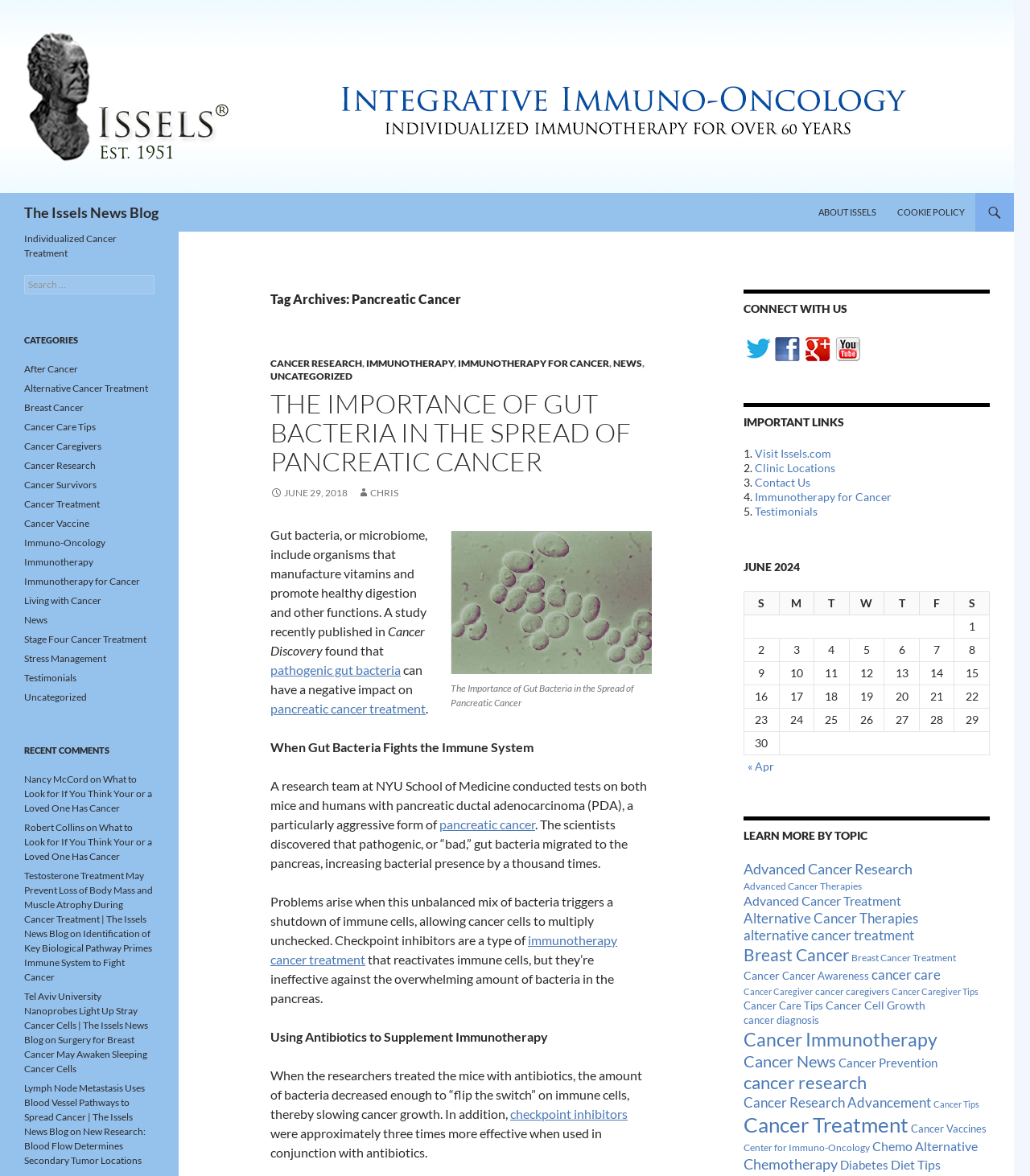Pinpoint the bounding box coordinates of the clickable area necessary to execute the following instruction: "visit the clinic locations". The coordinates should be given as four float numbers between 0 and 1, namely [left, top, right, bottom].

[0.733, 0.392, 0.811, 0.404]